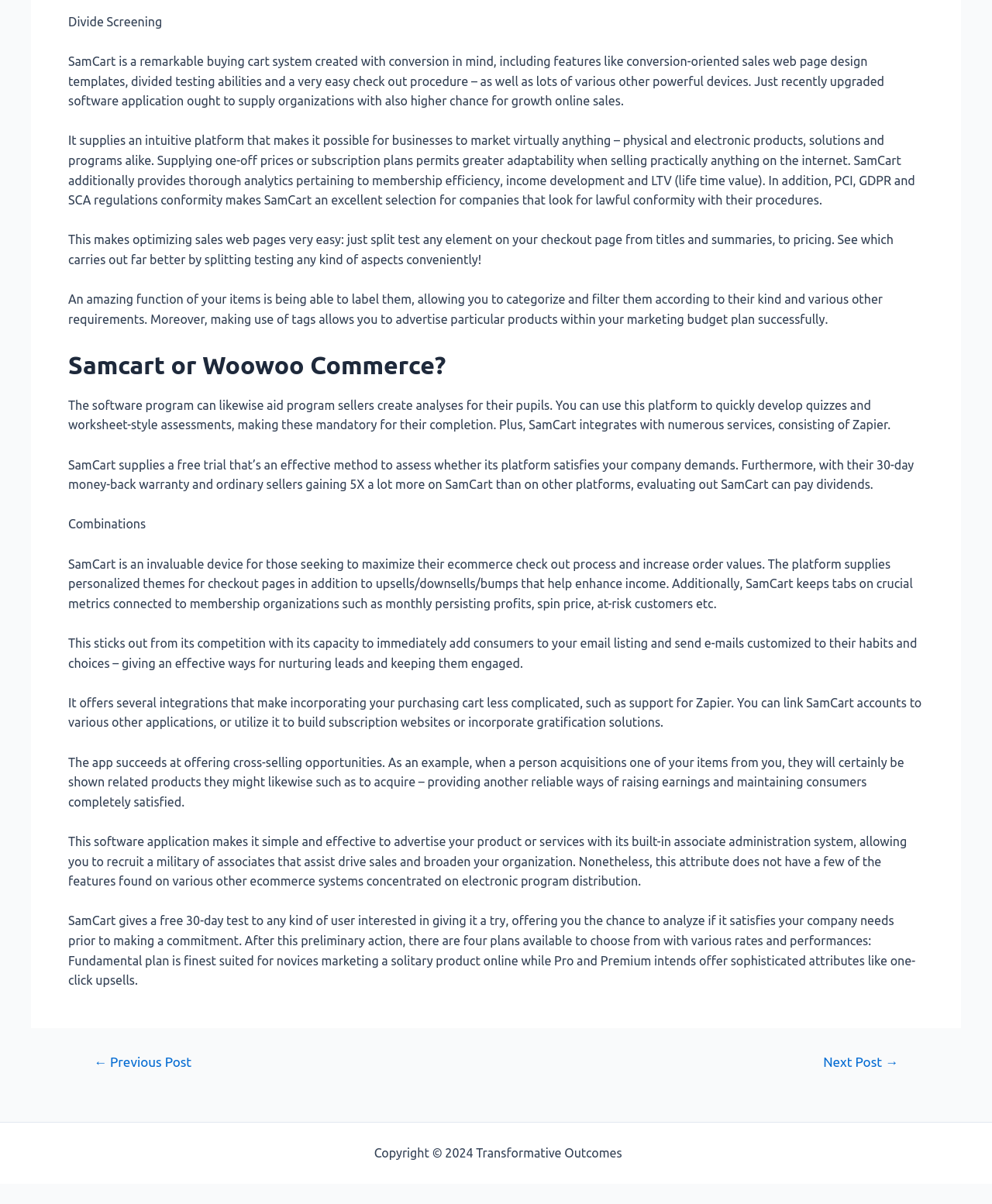Respond to the question below with a single word or phrase:
What is the name of the buying cart system?

SamCart